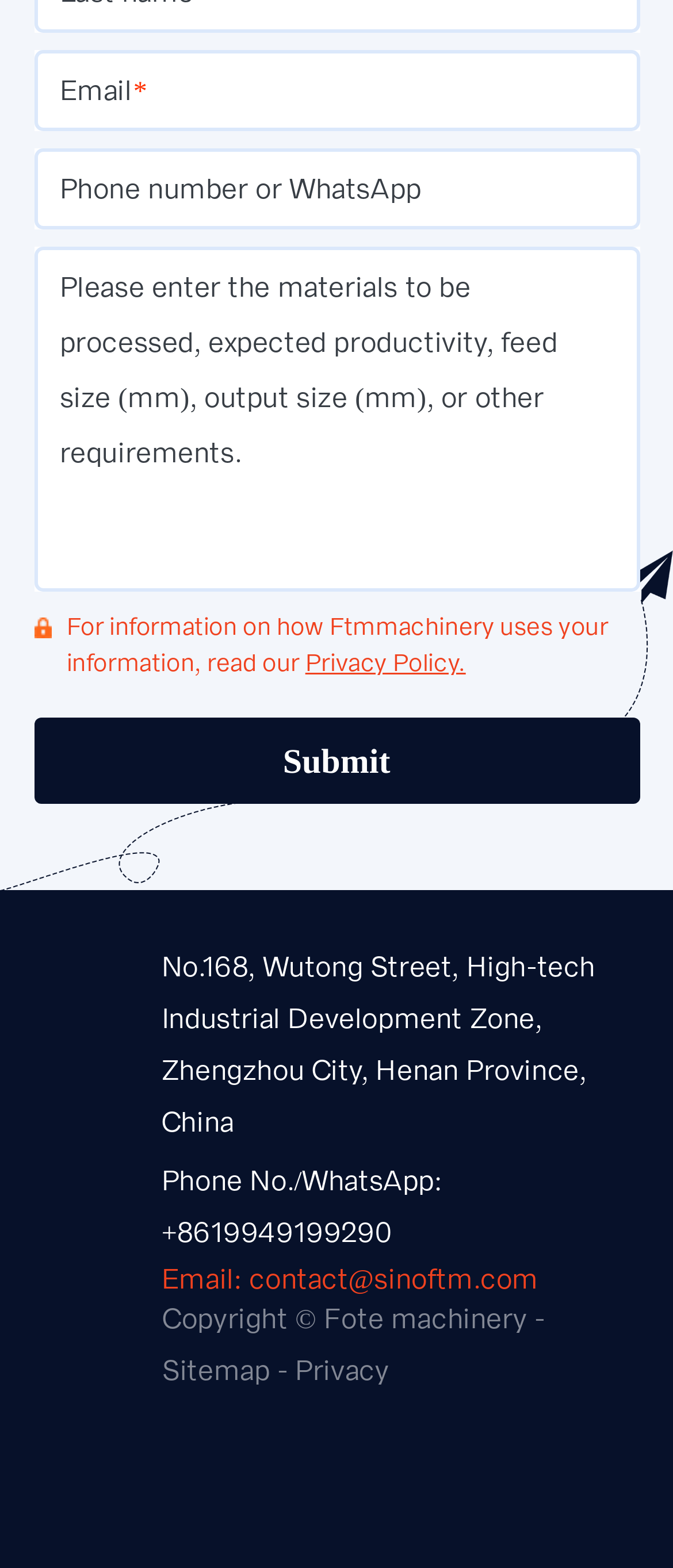Using the provided element description: "Sitemap", determine the bounding box coordinates of the corresponding UI element in the screenshot.

[0.241, 0.862, 0.401, 0.886]